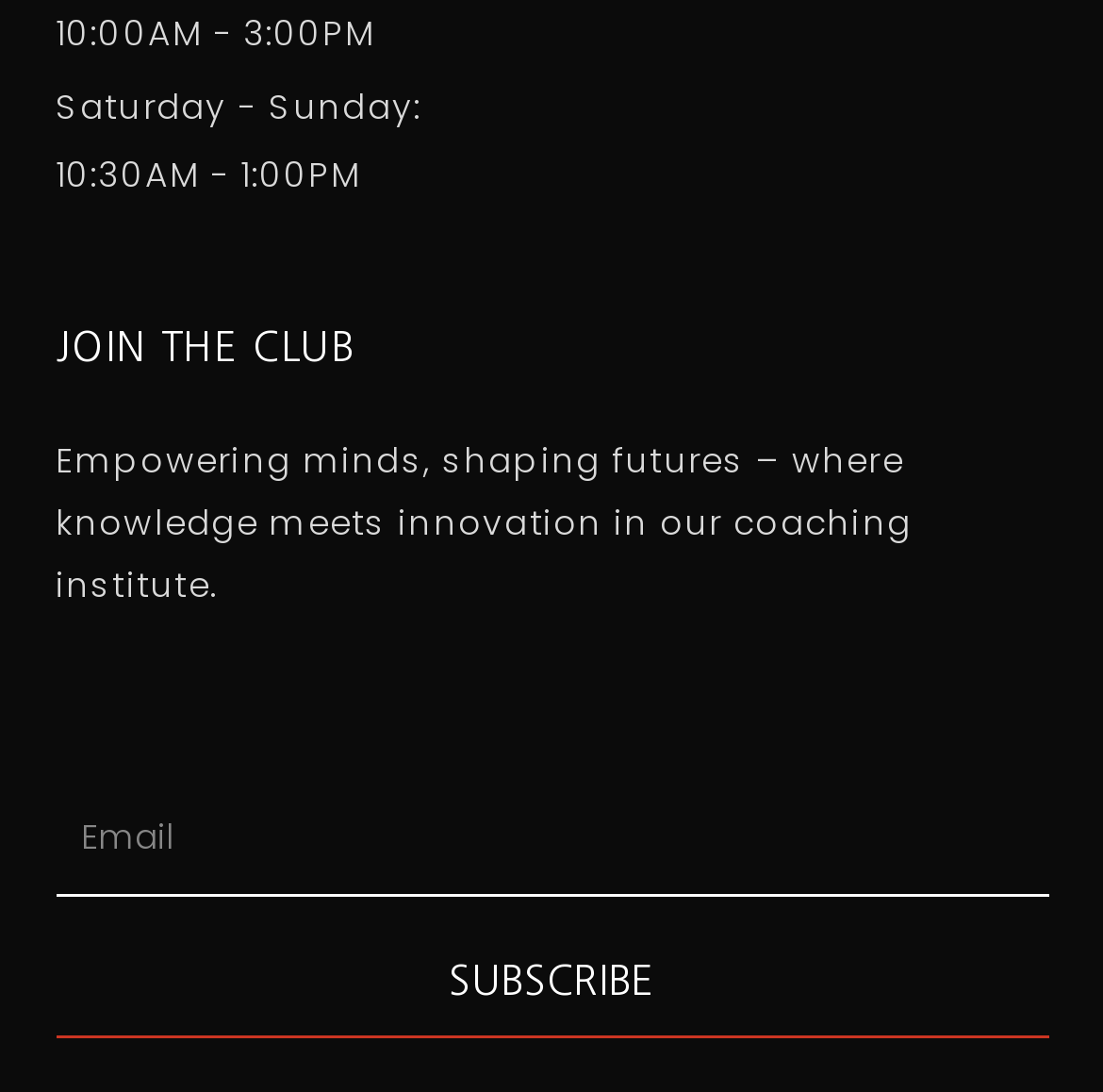What is the format of the operating hours?
Kindly offer a detailed explanation using the data available in the image.

The operating hours are displayed in a time range format, with a start time and an end time, separated by a hyphen. For example, '10:00AM - 3:00PM'.